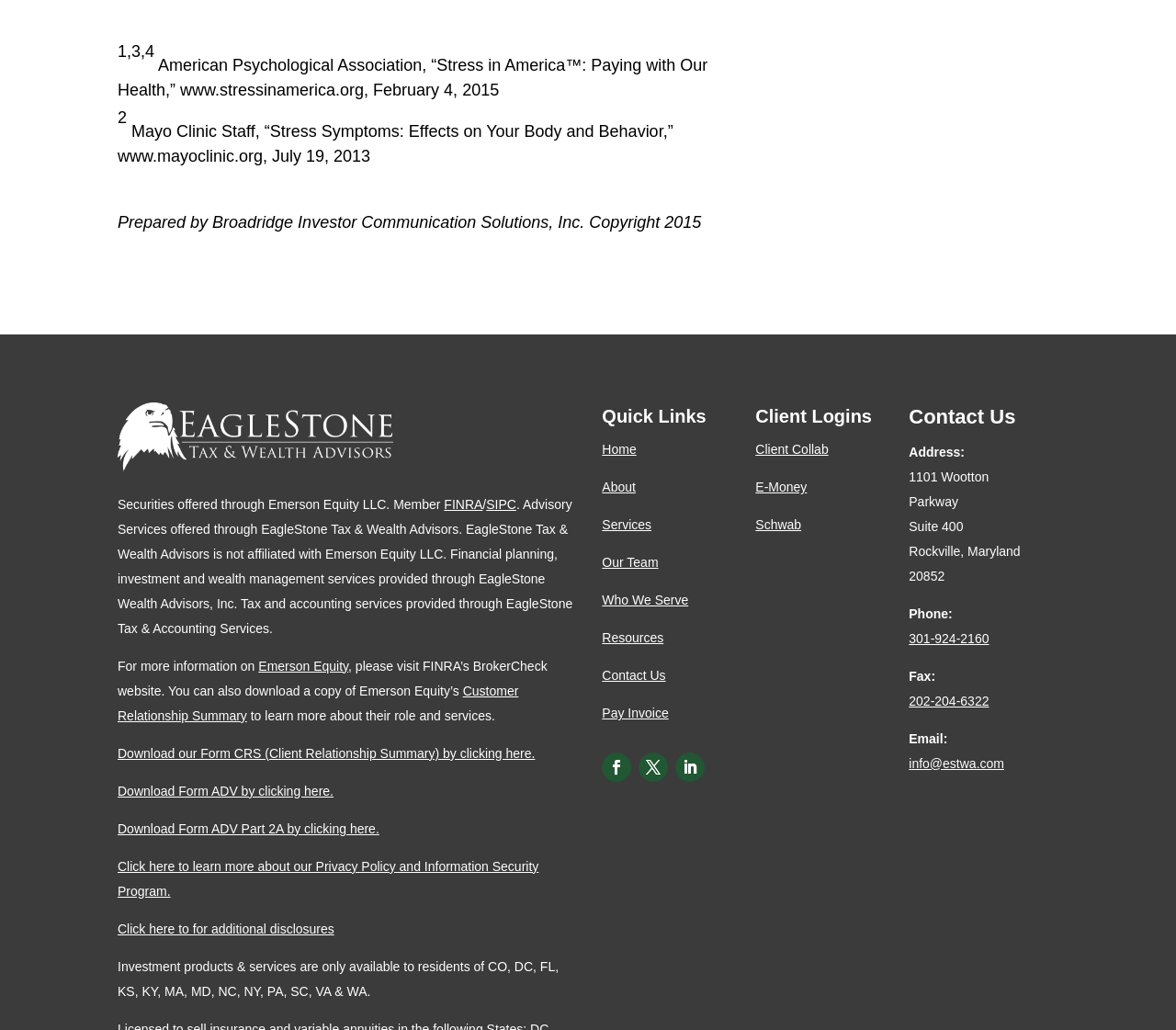Identify the bounding box coordinates of the area you need to click to perform the following instruction: "Contact us by phone".

[0.773, 0.612, 0.841, 0.627]